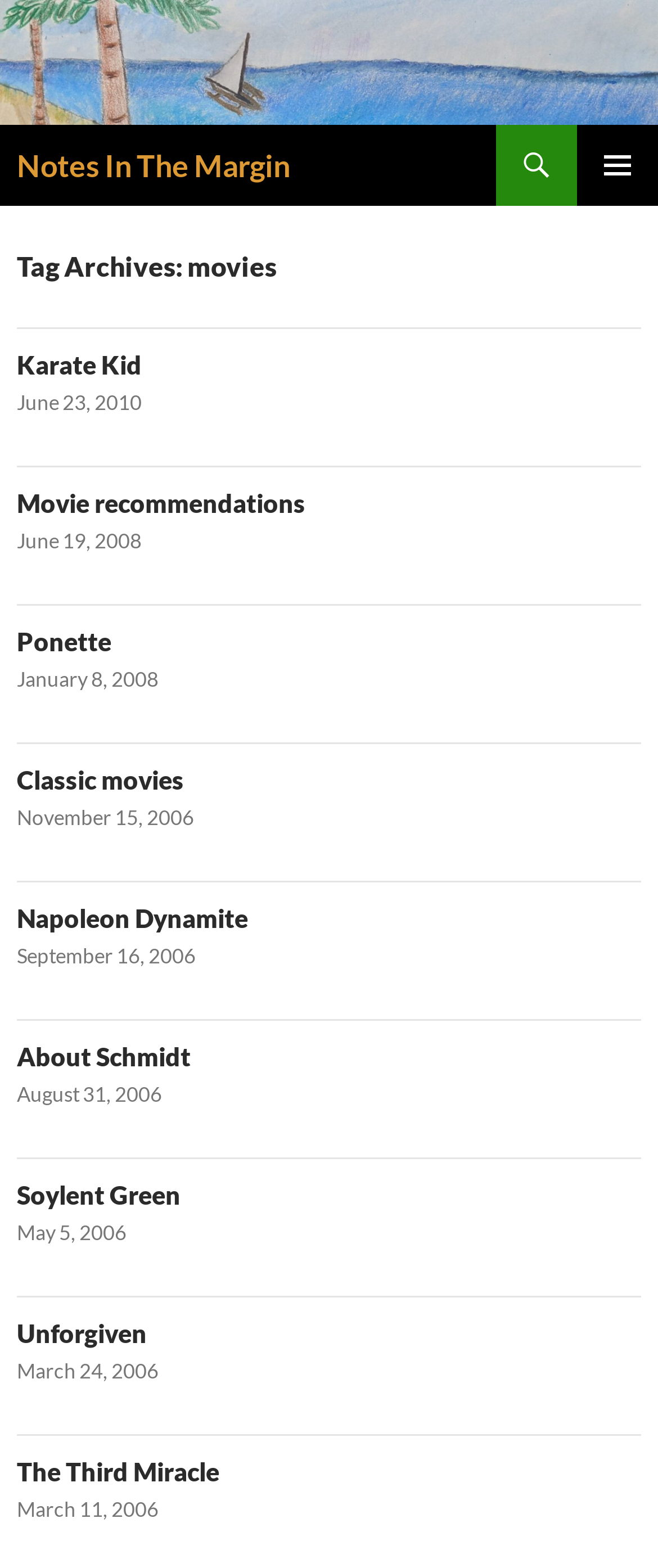Extract the bounding box coordinates for the UI element described as: "Manufacturing & Automation".

None